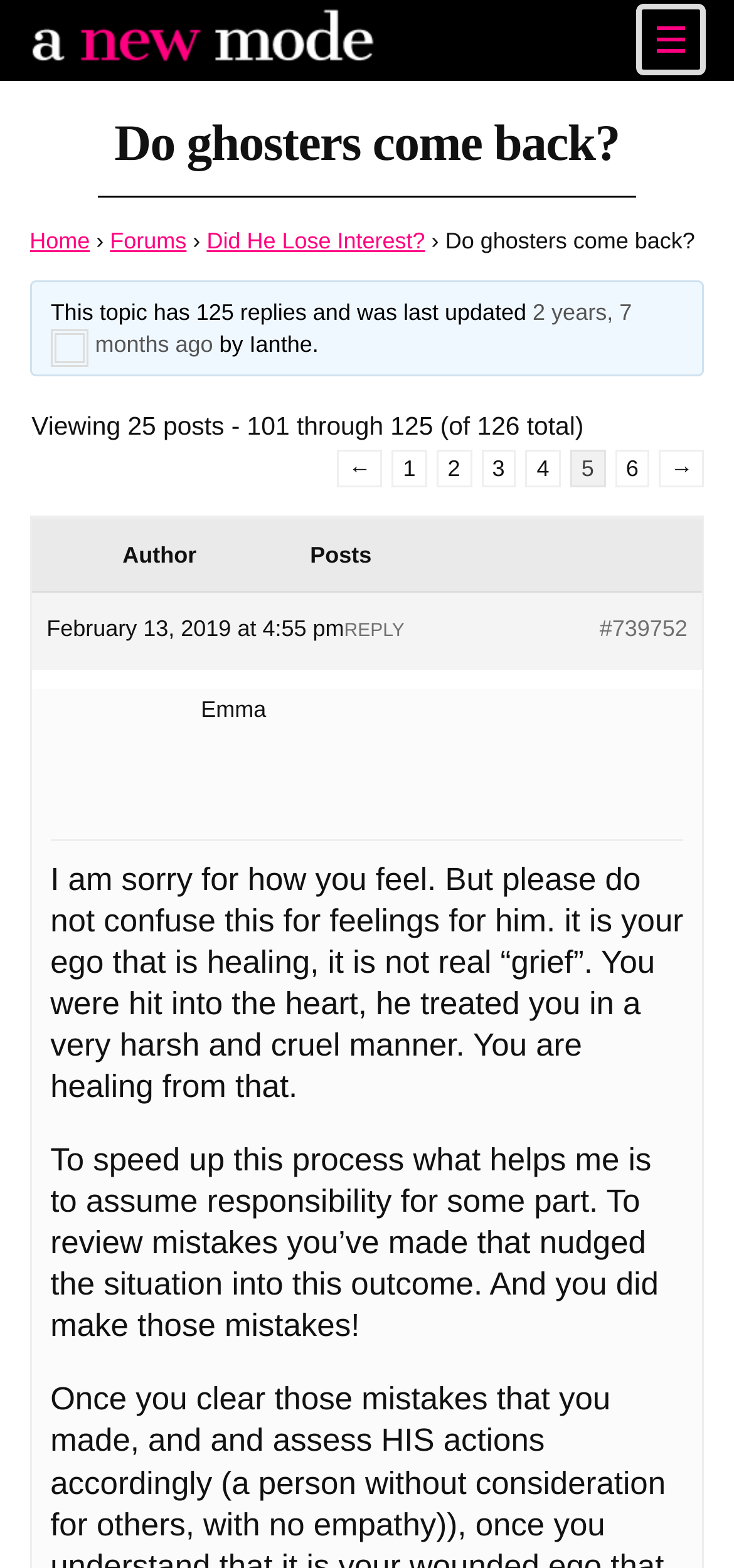How many replies are in this topic? Using the information from the screenshot, answer with a single word or phrase.

125